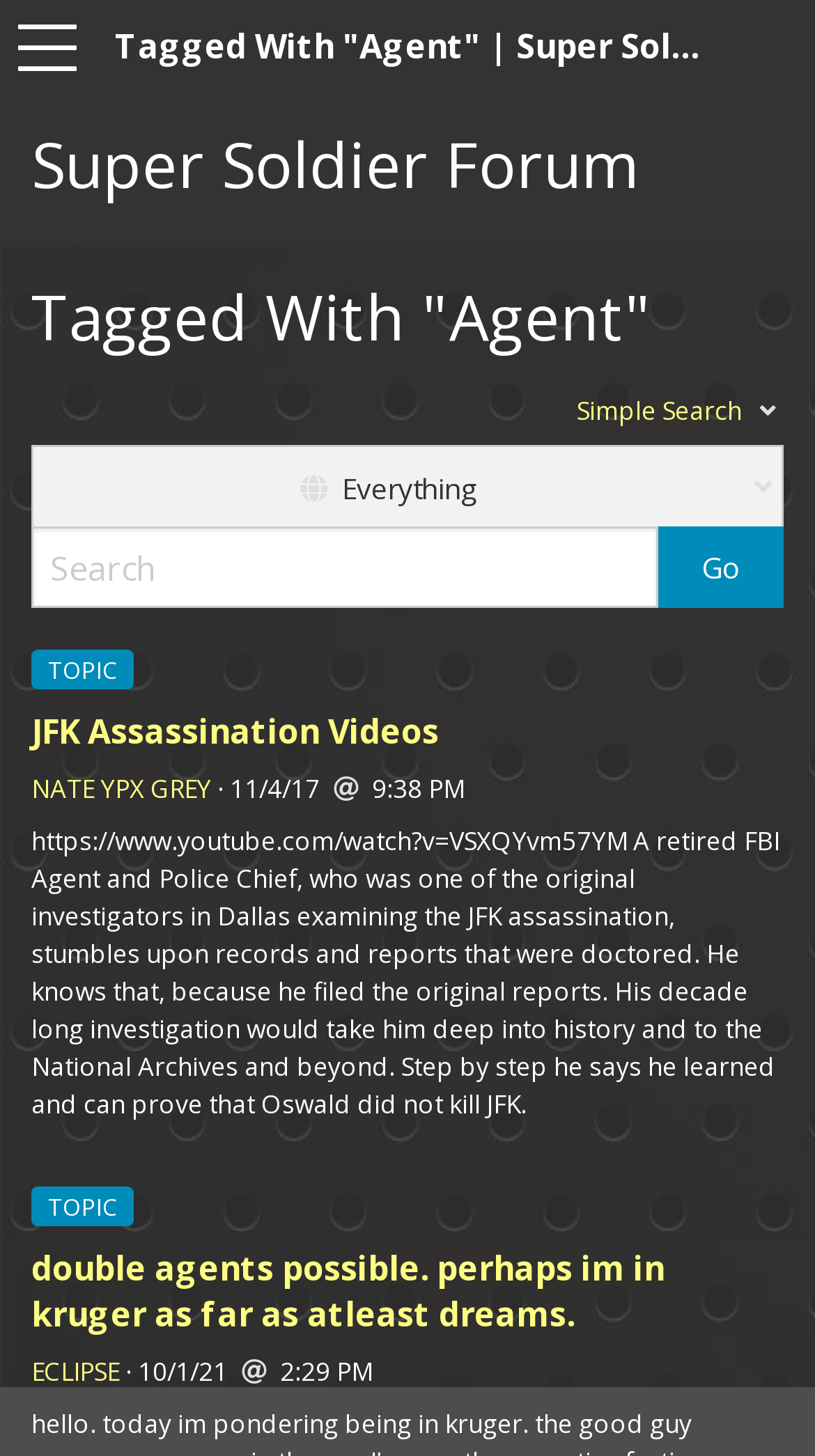Based on the image, provide a detailed and complete answer to the question: 
How many topics are displayed on this page?

I counted the number of heading elements with topic titles and found that there are two topics displayed on this page.